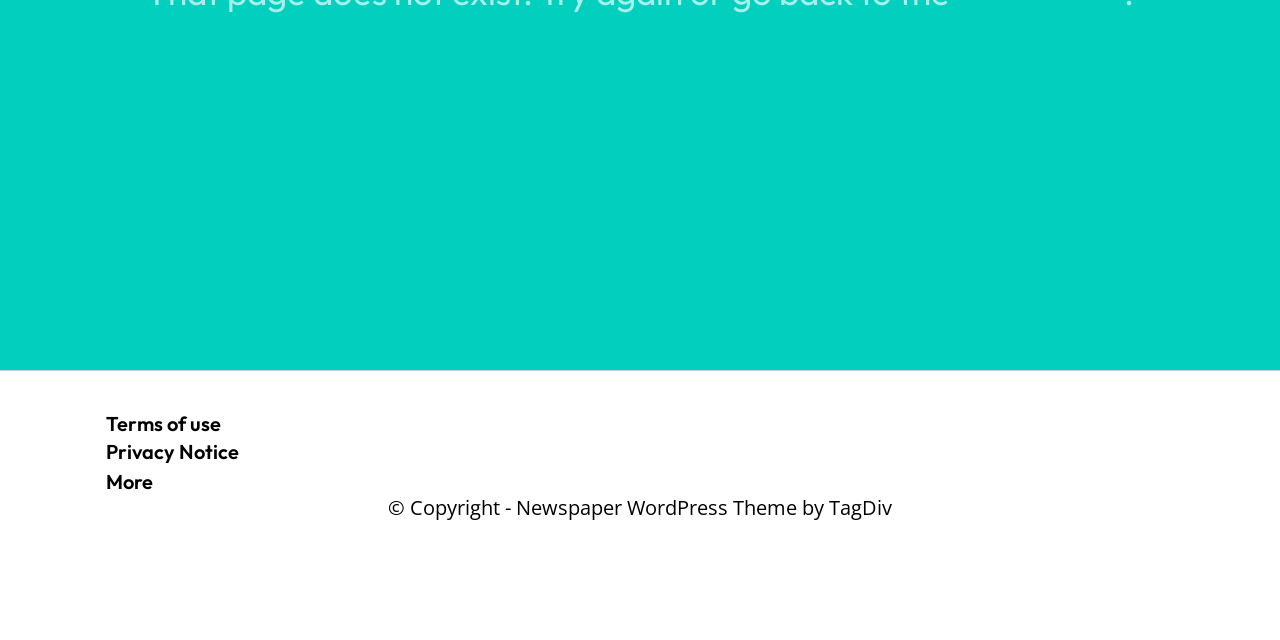From the webpage screenshot, identify the region described by Instagram. Provide the bounding box coordinates as (top-left x, top-left y, bottom-right x, bottom-right y), with each value being a floating point number between 0 and 1.

[0.607, 0.41, 0.668, 0.532]